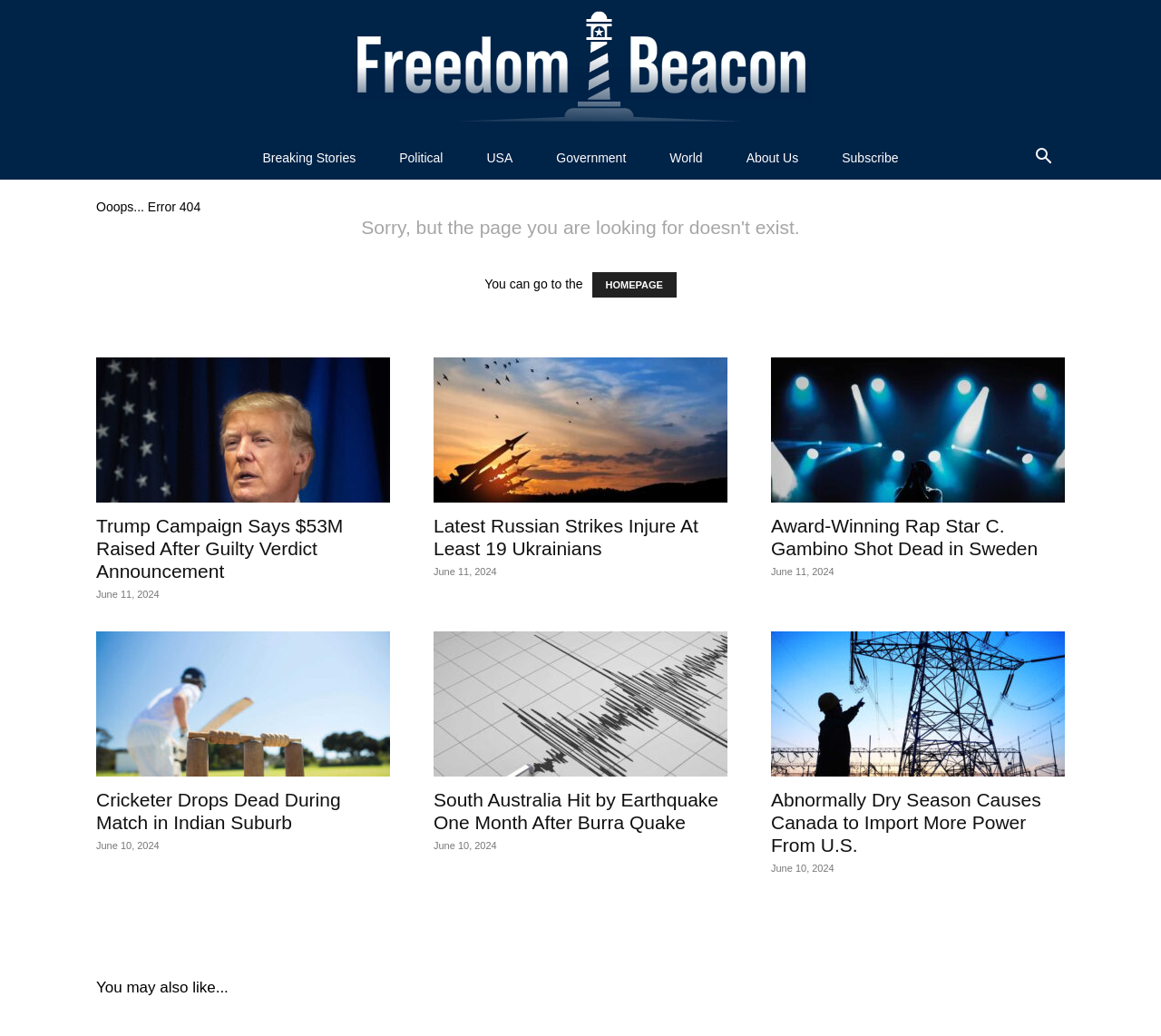Using the details from the image, please elaborate on the following question: What is the error message displayed on the webpage?

The error message is displayed in a static text element with the ID 93, which is located at the top of the webpage, indicating that the requested page was not found.